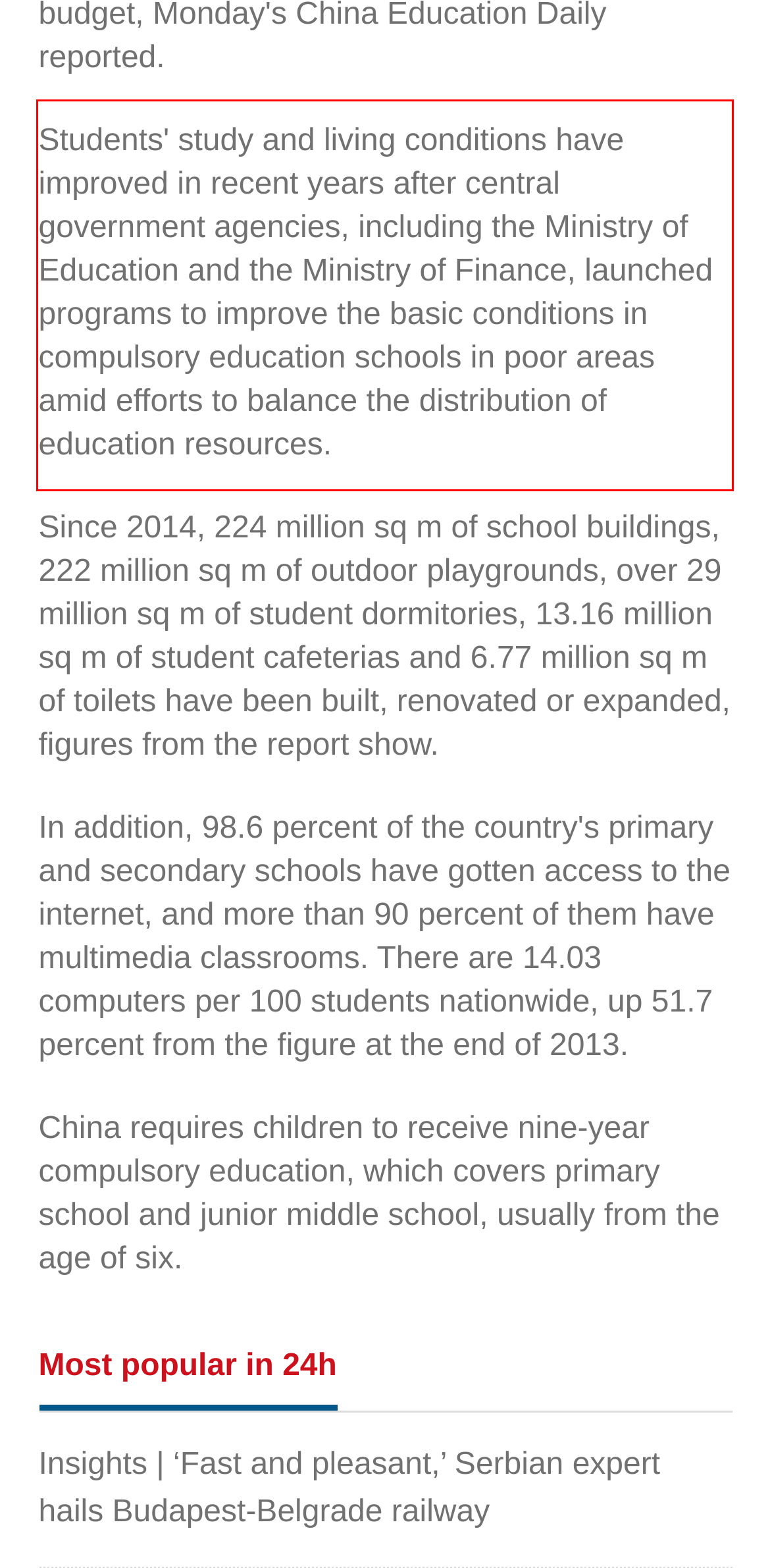You have a webpage screenshot with a red rectangle surrounding a UI element. Extract the text content from within this red bounding box.

Students' study and living conditions have improved in recent years after central government agencies, including the Ministry of Education and the Ministry of Finance, launched programs to improve the basic conditions in compulsory education schools in poor areas amid efforts to balance the distribution of education resources.